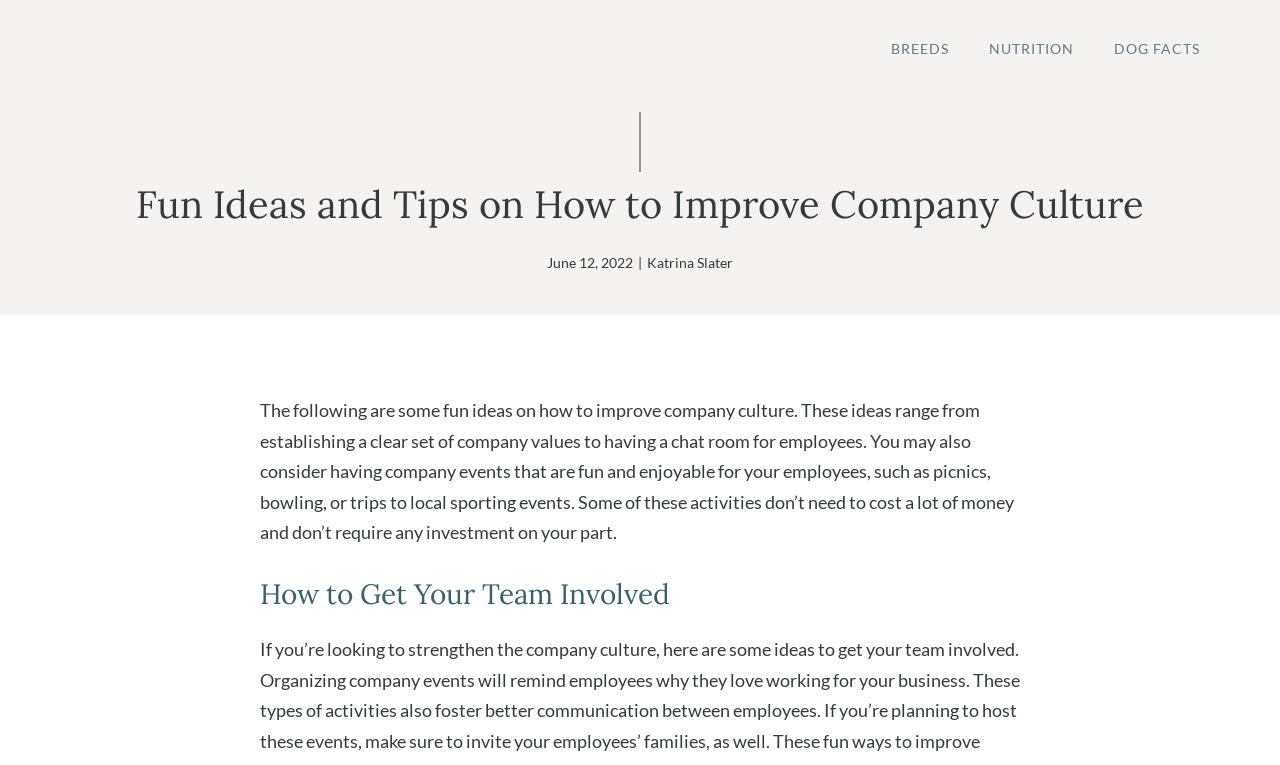Provide an in-depth description of the elements and layout of the webpage.

The webpage is about improving company culture, with a focus on fun ideas and tips. At the top of the page, there is a banner that spans the entire width, followed by a primary navigation menu with three links: "BREEDS", "NUTRITION", and "DOG FACTS". 

Below the navigation menu, there is a heading that reads "Fun Ideas and Tips on How to Improve Company Culture". Underneath this heading, there is a timestamp indicating that the article was published on June 12, 2022, followed by a separator and the author's name, Katrina Slater.

The main content of the webpage is an article written by Katrina Slater, which provides ideas on how to improve company culture. The article is divided into sections, with the first section introducing the importance of establishing a clear set of company values and having a chat room for employees. The article also suggests organizing company events, such as picnics, bowling, or trips to local sporting events, which can be enjoyable for employees without requiring a significant investment.

Further down the page, there is a subheading titled "How to Get Your Team Involved", which likely provides more specific tips and strategies for engaging employees in company culture-building activities.